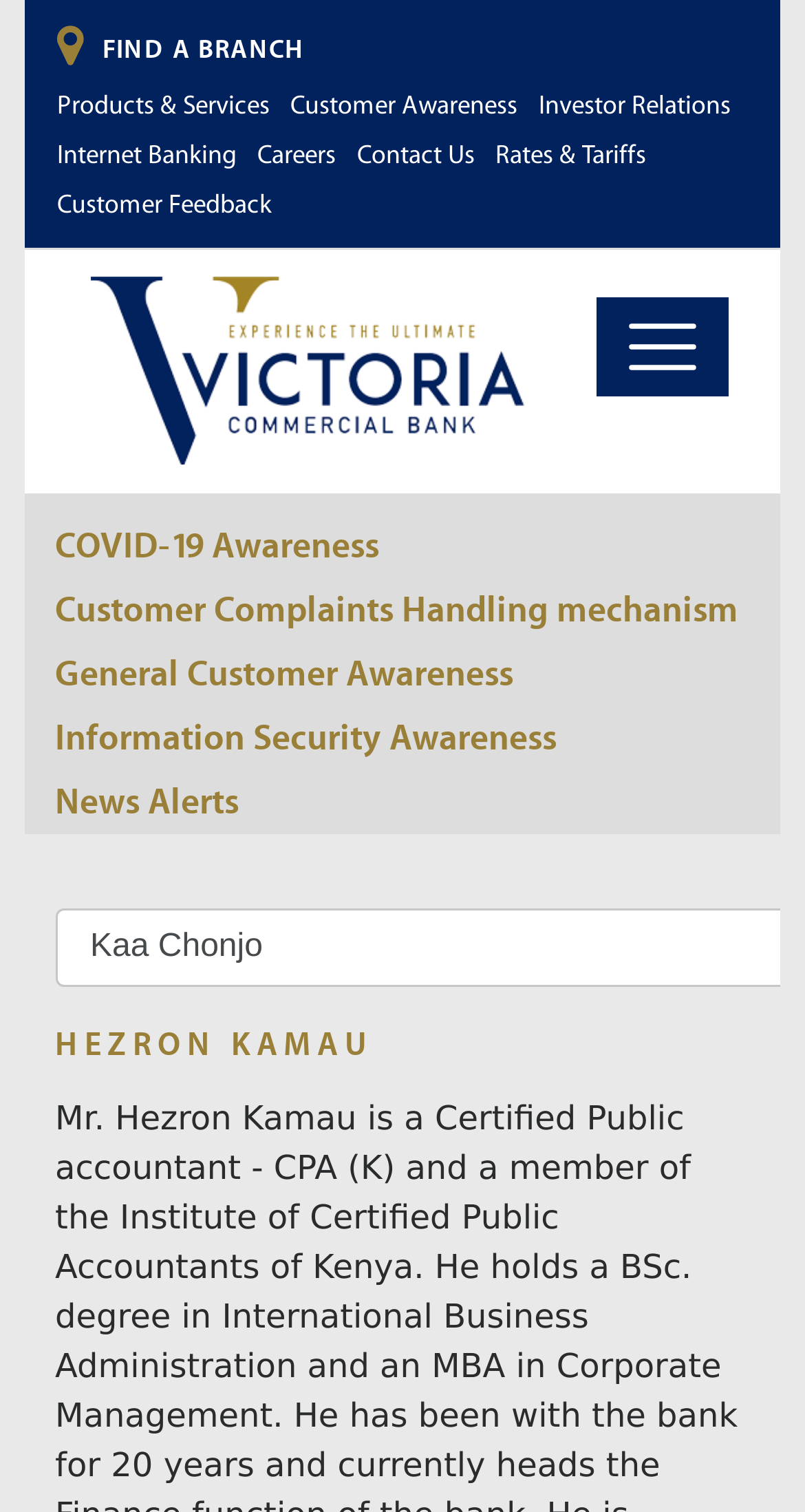Refer to the image and provide an in-depth answer to the question:
How many links are in the top navigation menu?

I counted the links in the top navigation menu, which are 'FIND A BRANCH', 'Products & Services', 'Customer Awareness', 'Investor Relations', 'Internet Banking', 'Careers', 'Contact Us', and 'Rates & Tariffs'. There are 8 links in total.